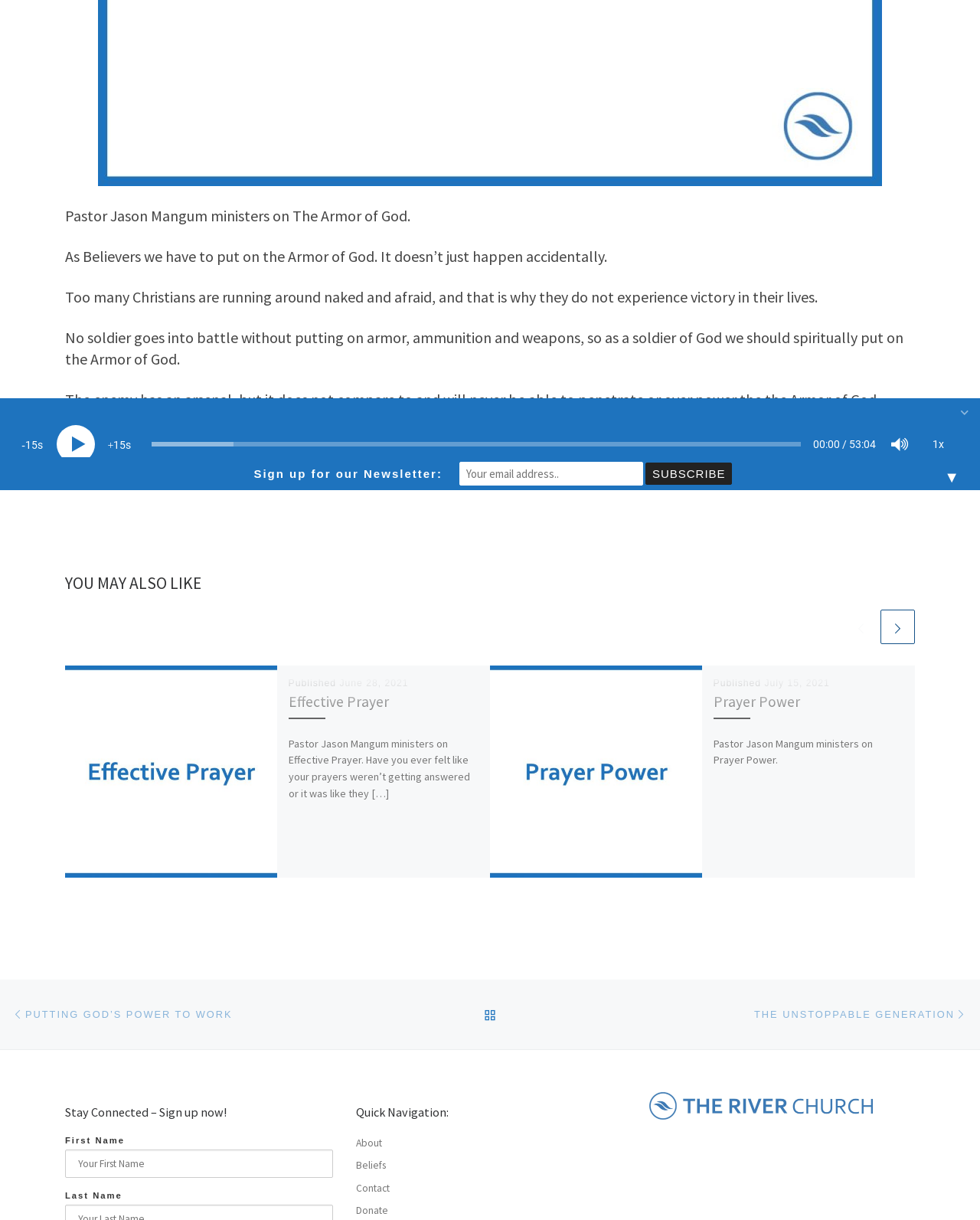Using the webpage screenshot, find the UI element described by Putting God’s Power To Work. Provide the bounding box coordinates in the format (top-left x, top-left y, bottom-right x, bottom-right y), ensuring all values are floating point numbers between 0 and 1.

[0.012, 0.815, 0.237, 0.849]